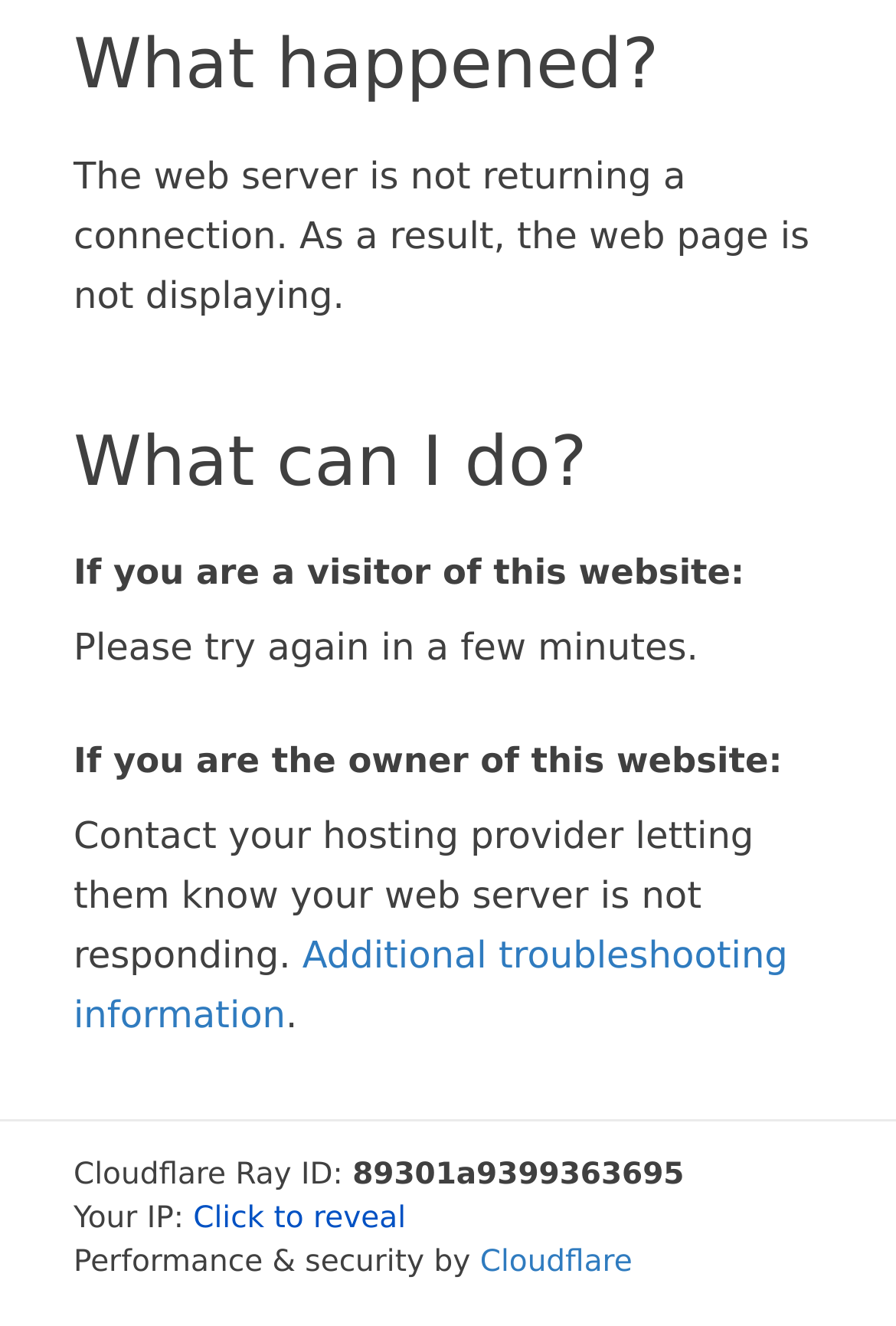Bounding box coordinates should be provided in the format (top-left x, top-left y, bottom-right x, bottom-right y) with all values between 0 and 1. Identify the bounding box for this UI element: Click to reveal

[0.216, 0.907, 0.453, 0.933]